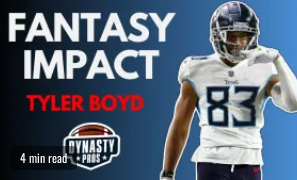Detail every visible element in the image extensively.

The image features a dynamic graphic highlighting the fantasy impact of NFL player Tyler Boyd, who is shown in a Tennessee Titans uniform, number 83. The bold text emphasizes "FANTASY IMPACT" in white against a striking blue background, while Tyler Boyd's name is prominently displayed in red, drawing attention to his relevance in fantasy football discussions. The image is accompanied by a logo for "Dynasty Pros" at the bottom, signifying the context of fantasy football analysis. A small indicator shows "4 min read," suggesting that this content can be consumed quickly, making it appealing for busy fantasy football enthusiasts looking for insights about Boyd's performance and implications for their teams.